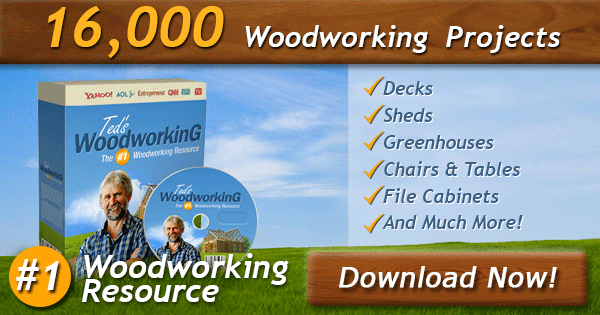What is the format of the product?
Examine the image and give a concise answer in one word or a short phrase.

DVD disc